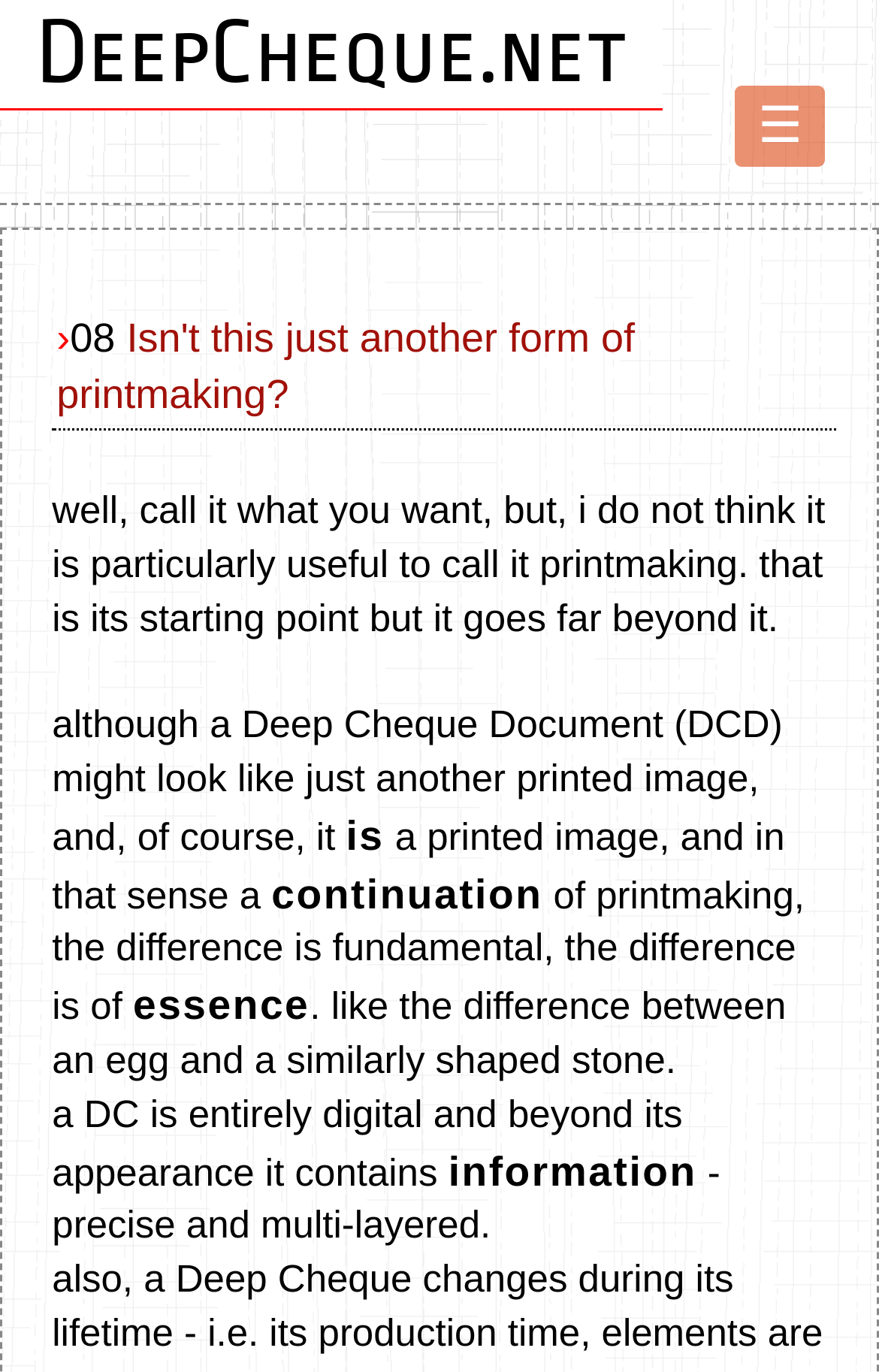Please reply to the following question using a single word or phrase: 
What is the purpose of a Deep Cheque Document?

To support projects